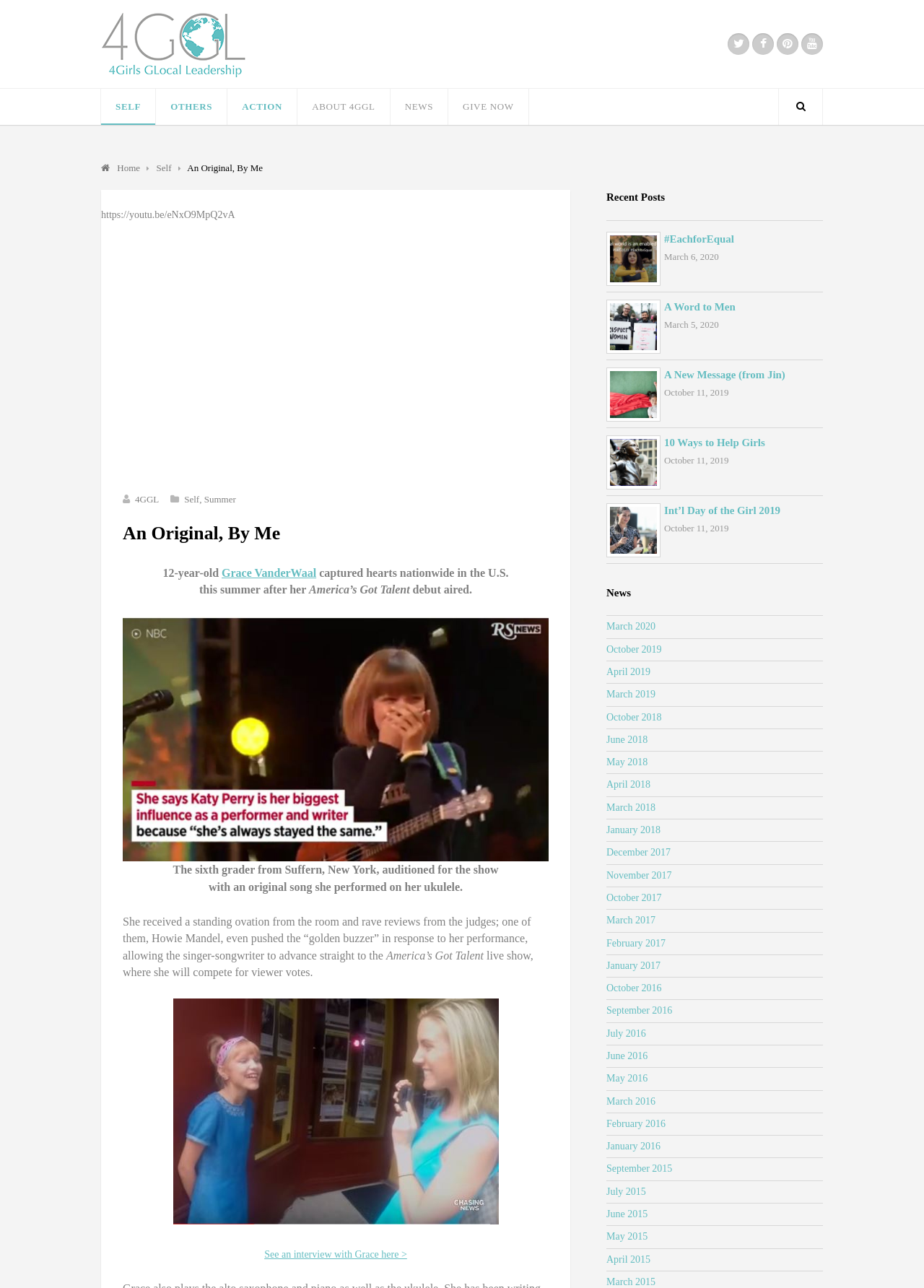Locate the bounding box coordinates of the area where you should click to accomplish the instruction: "Click on the 'HOME' link".

None